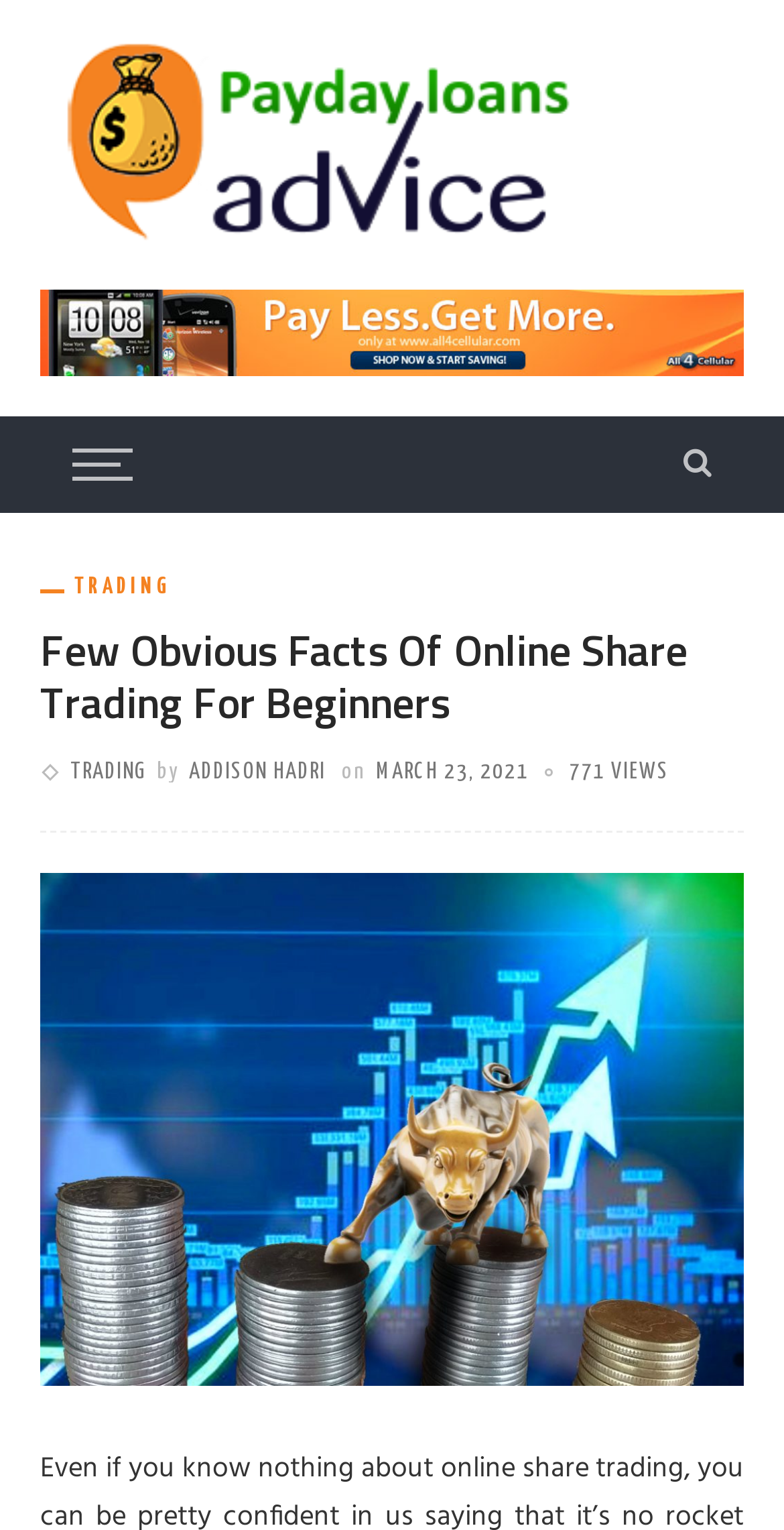What is the name of the website?
From the image, respond using a single word or phrase.

Payday Loans Advice